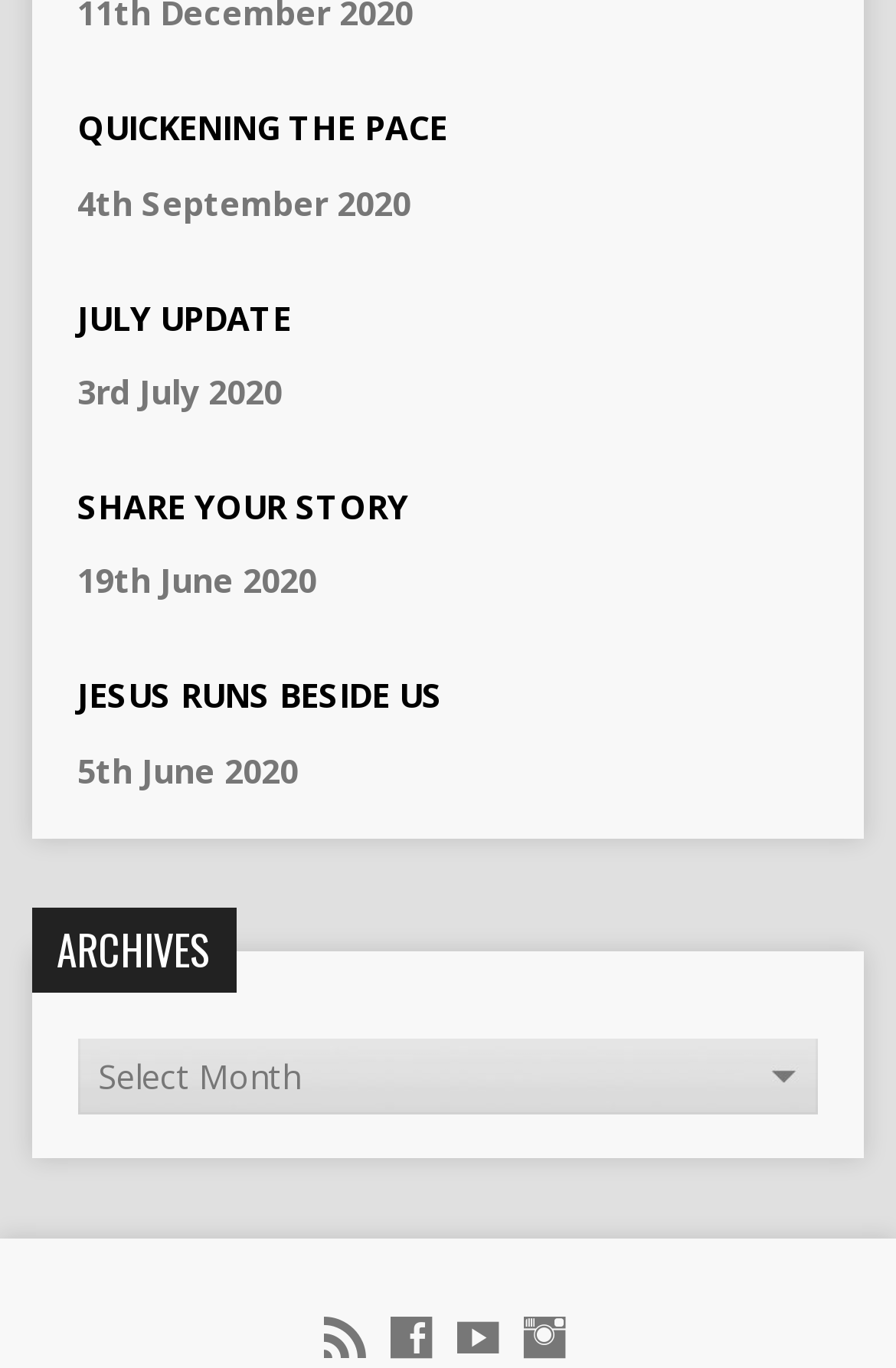Find the bounding box coordinates corresponding to the UI element with the description: "Jesus runs beside us". The coordinates should be formatted as [left, top, right, bottom], with values as floats between 0 and 1.

[0.086, 0.493, 0.494, 0.525]